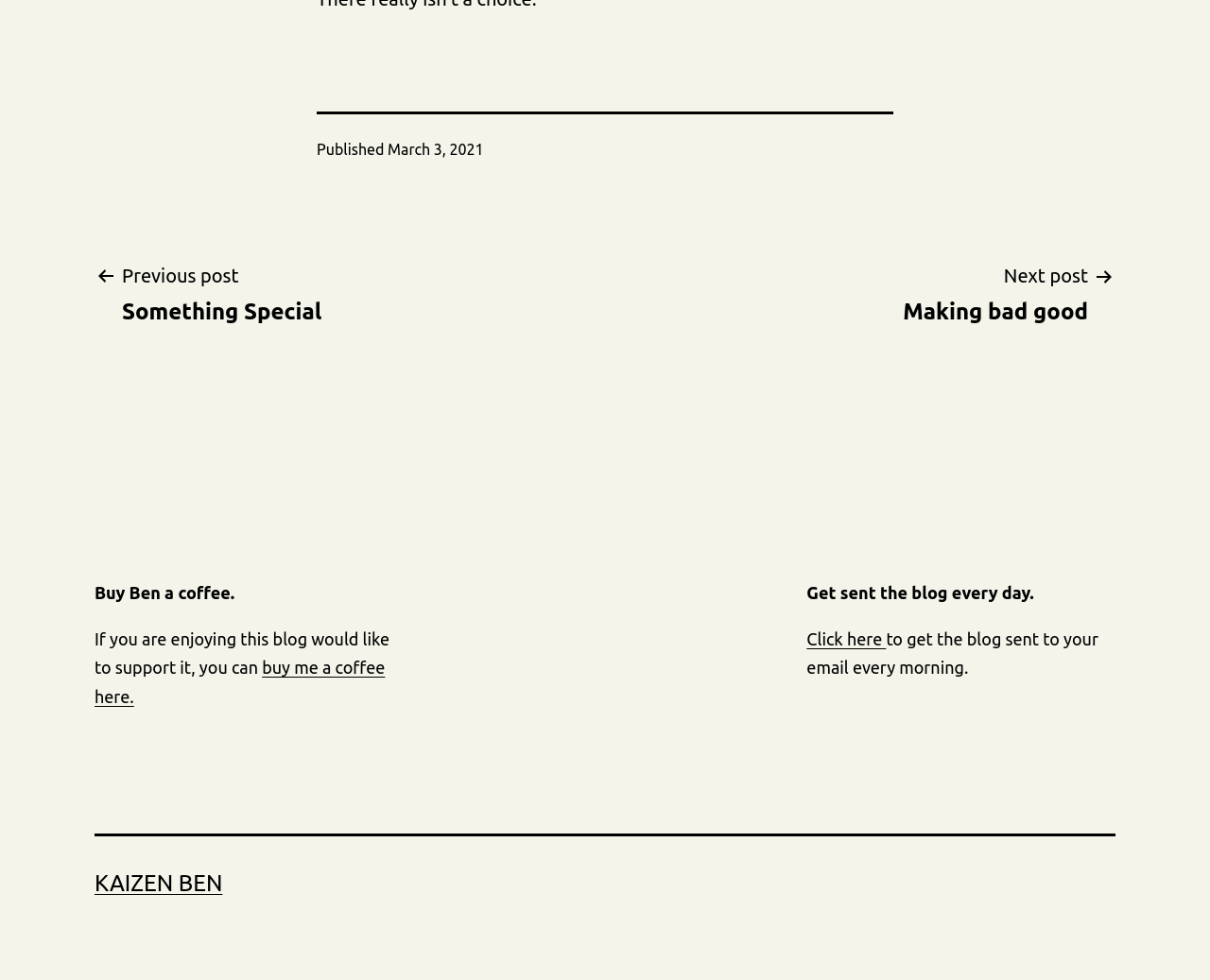Provide your answer to the question using just one word or phrase: What is the purpose of the 'Get sent the blog every day' section?

To receive the blog via email